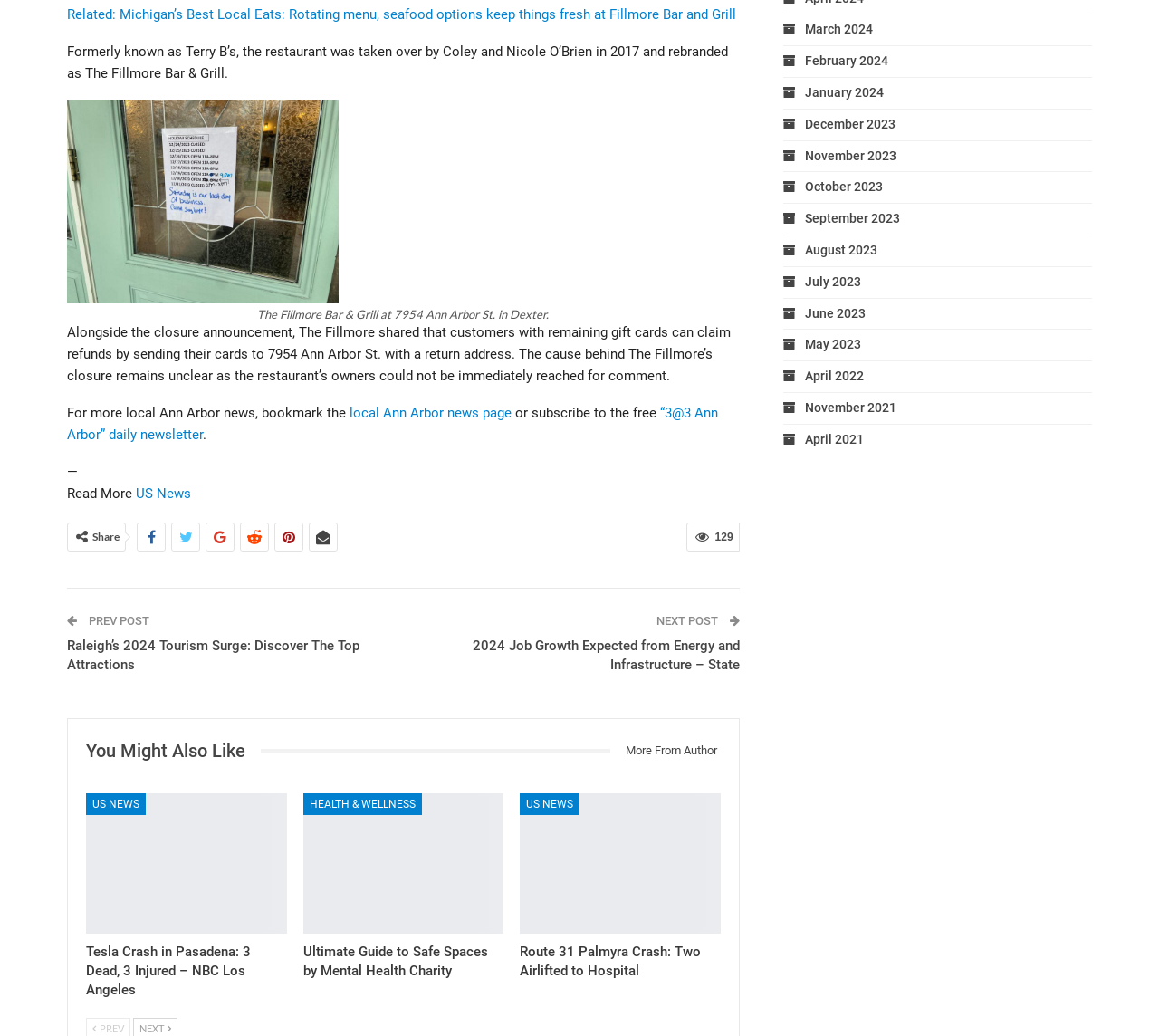Please identify the bounding box coordinates of the element's region that needs to be clicked to fulfill the following instruction: "Read about US News". The bounding box coordinates should consist of four float numbers between 0 and 1, i.e., [left, top, right, bottom].

[0.117, 0.469, 0.165, 0.485]